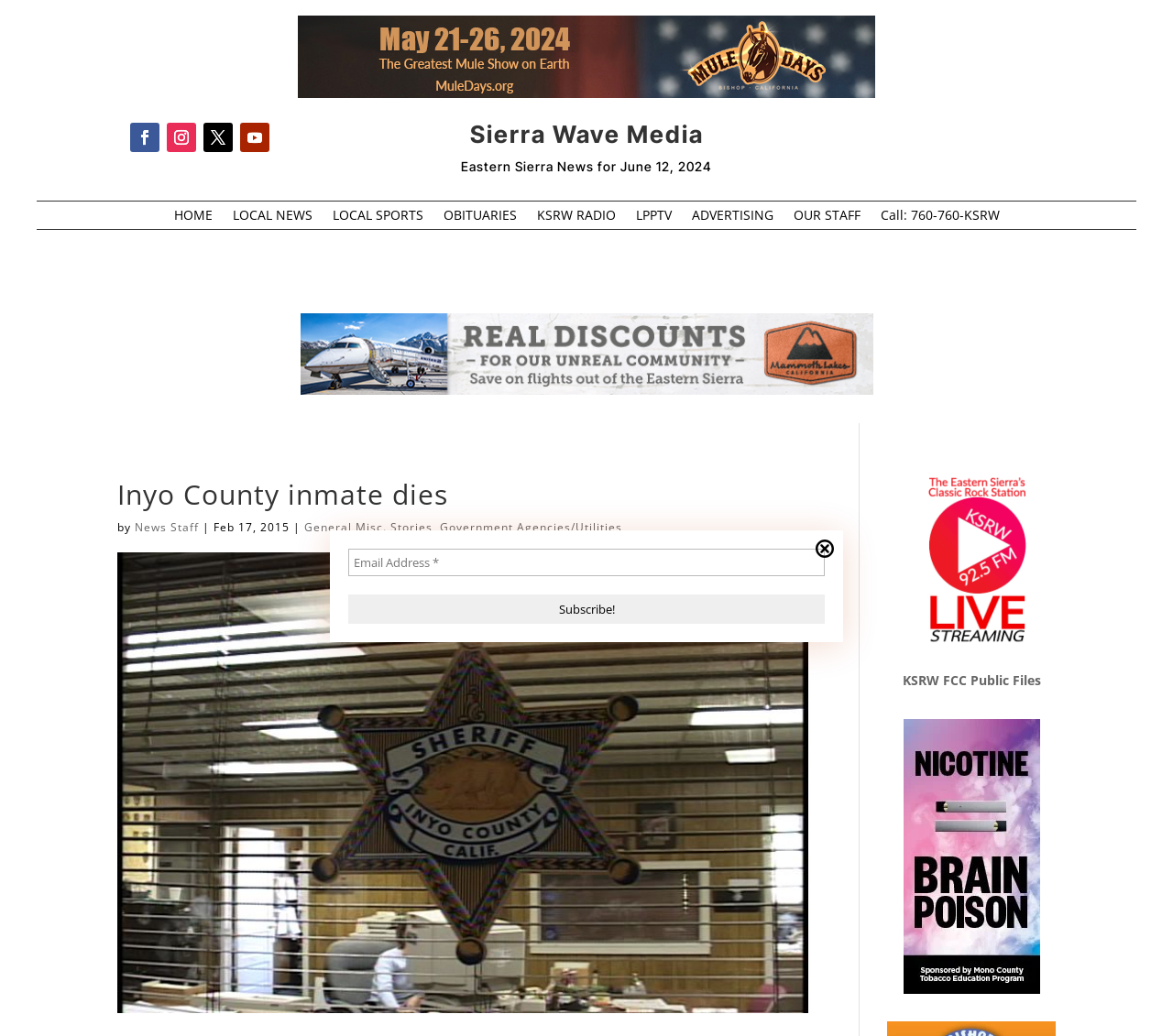Use a single word or phrase to answer the following:
What is the date of the news article?

Feb 17, 2015